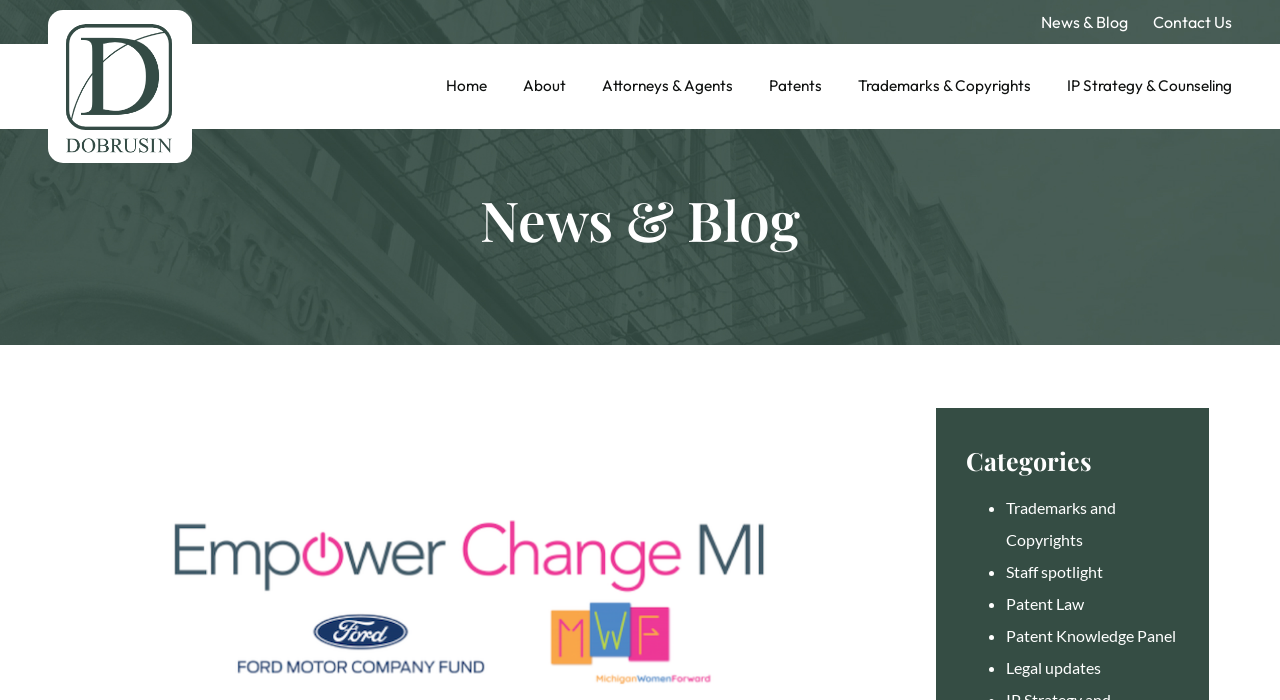How many categories are listed?
Answer the question with a detailed explanation, including all necessary information.

I counted the number of list markers and corresponding links under the 'Categories' heading, which are 'Trademarks and Copyrights', 'Staff spotlight', 'Patent Law', 'Patent Knowledge Panel', and 'Legal updates'.